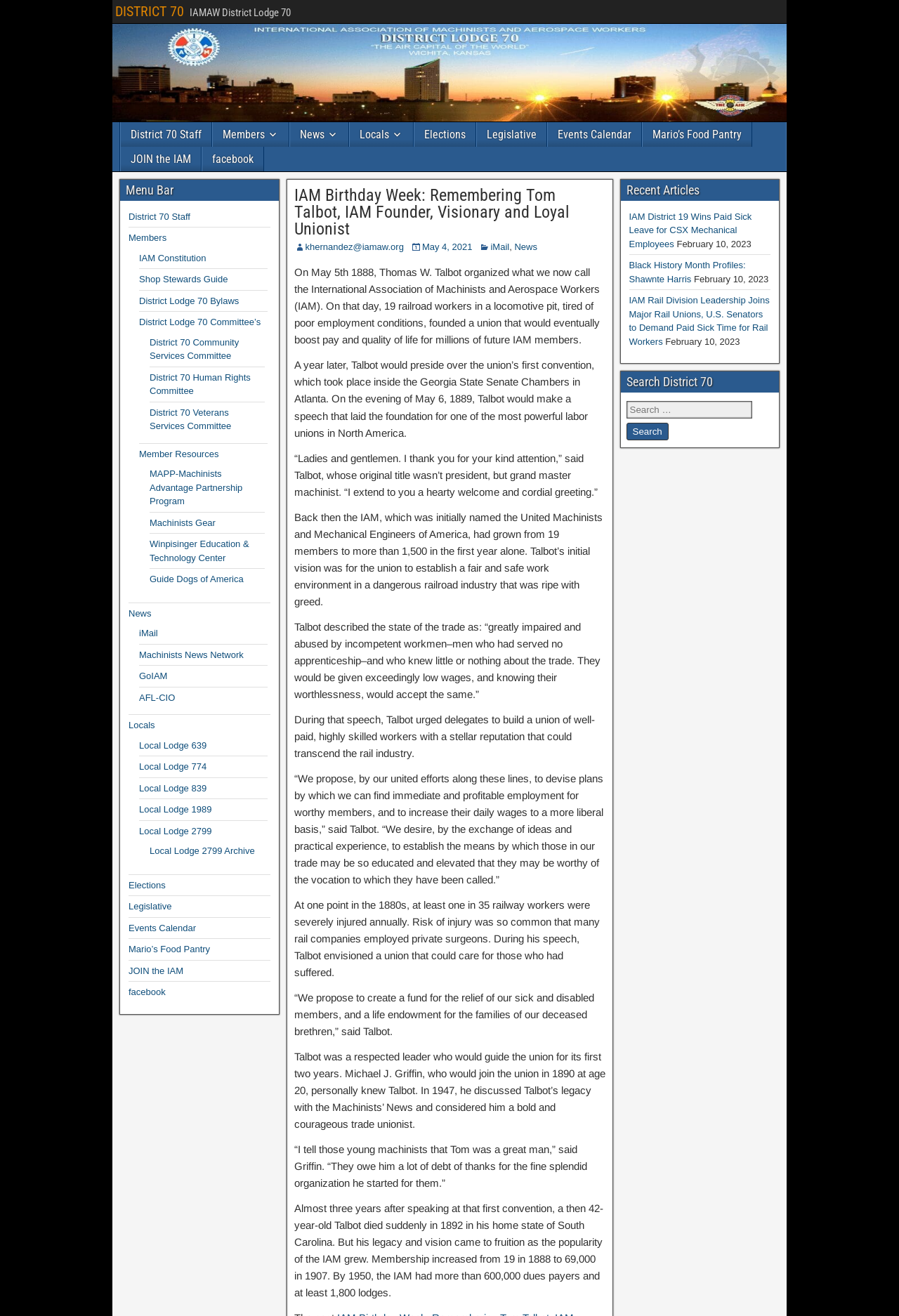Find the bounding box coordinates of the clickable region needed to perform the following instruction: "Check the comments". The coordinates should be provided as four float numbers between 0 and 1, i.e., [left, top, right, bottom].

None